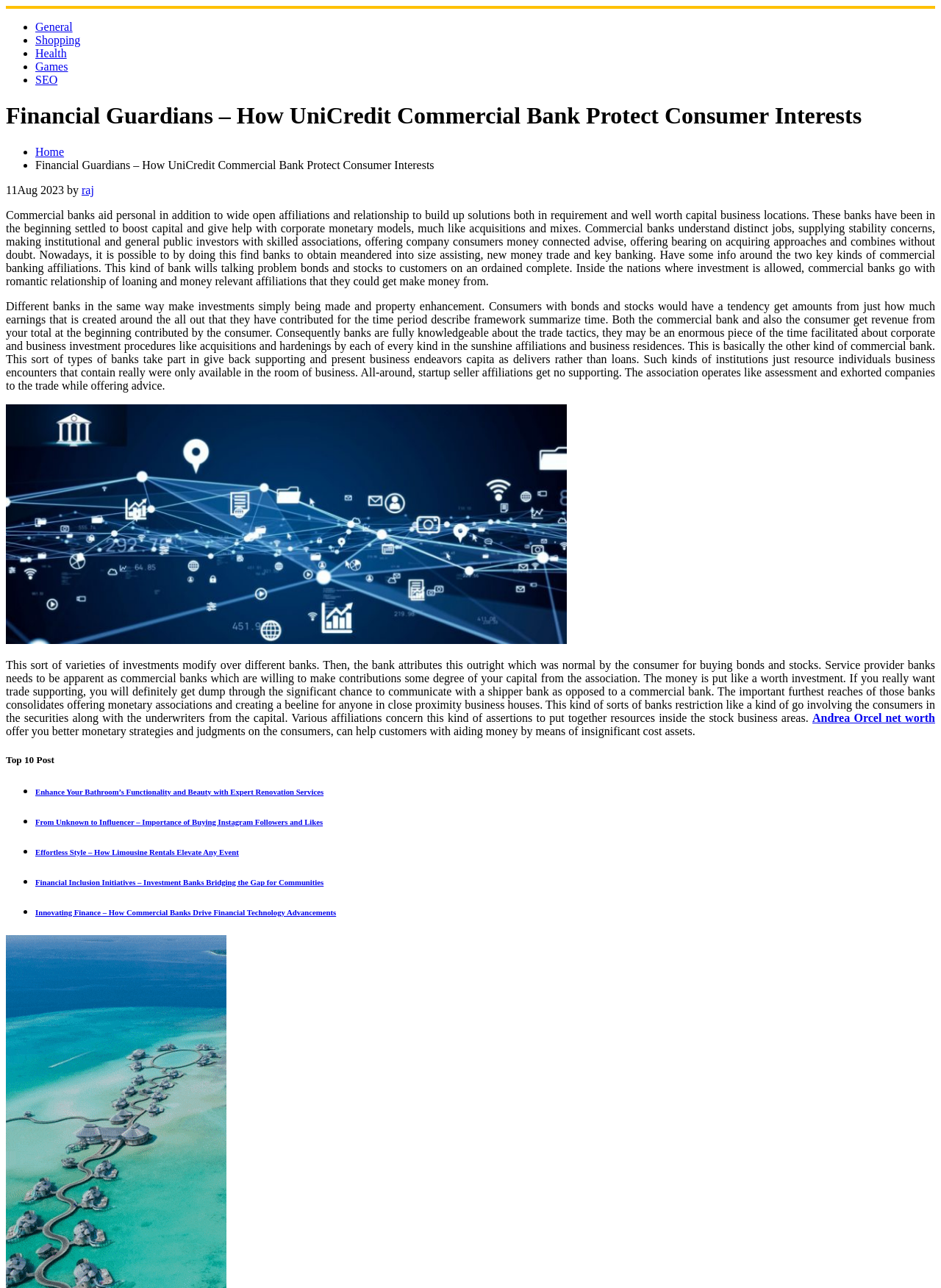Provide the bounding box coordinates for the area that should be clicked to complete the instruction: "View the post 'Financial Inclusion Initiatives – Investment Banks Bridging the Gap for Communities'".

[0.038, 0.681, 0.994, 0.688]